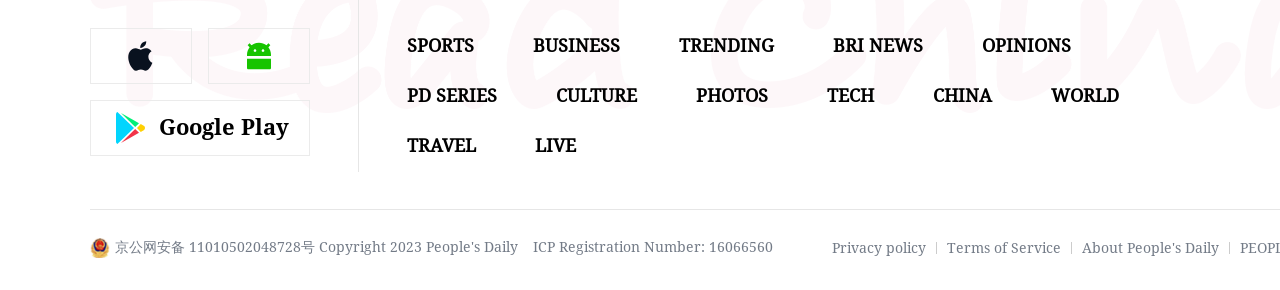Pinpoint the bounding box coordinates of the clickable element to carry out the following instruction: "View photos."

[0.544, 0.293, 0.6, 0.365]